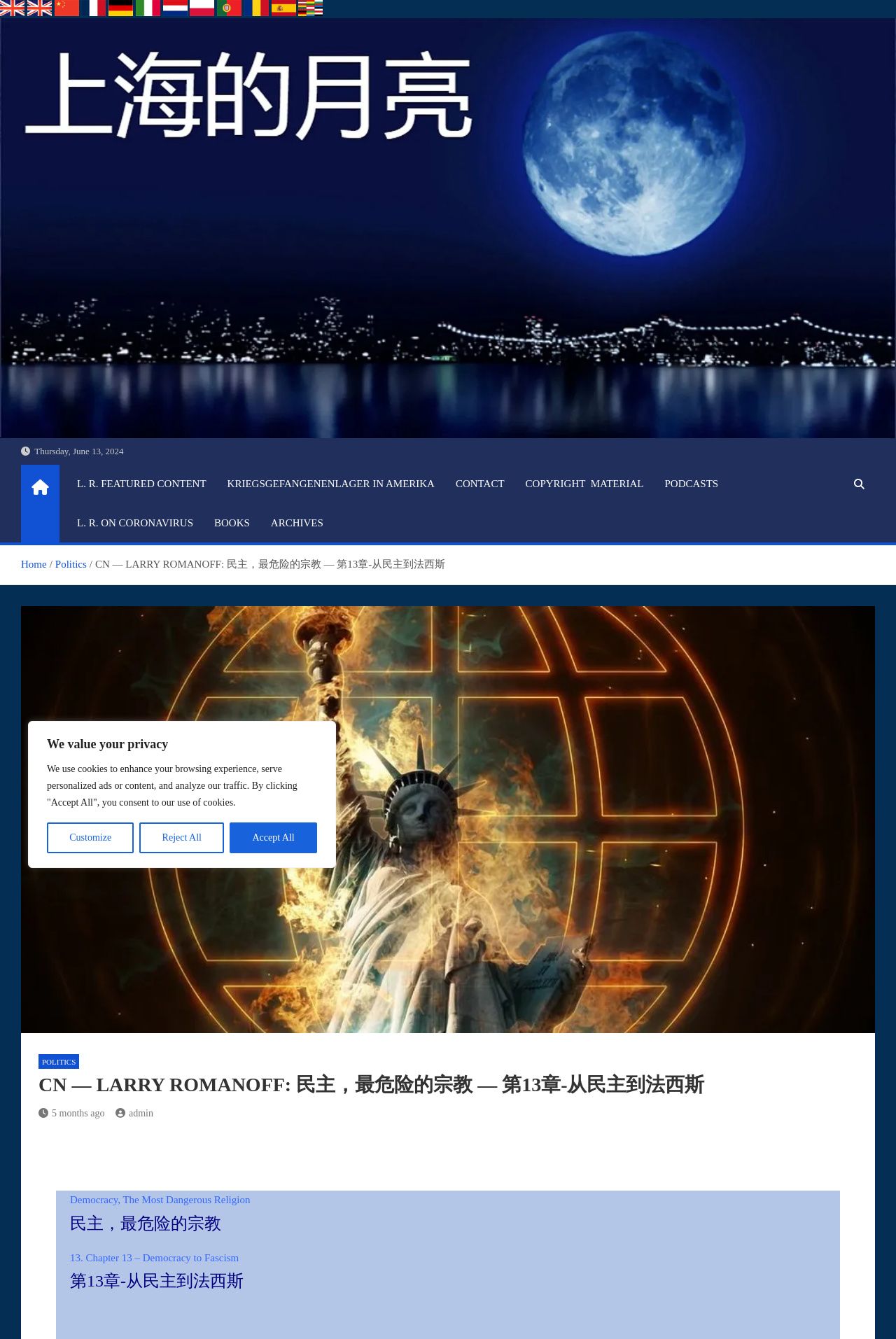What is the language of the article title?
Look at the image and respond with a single word or a short phrase.

Chinese and English